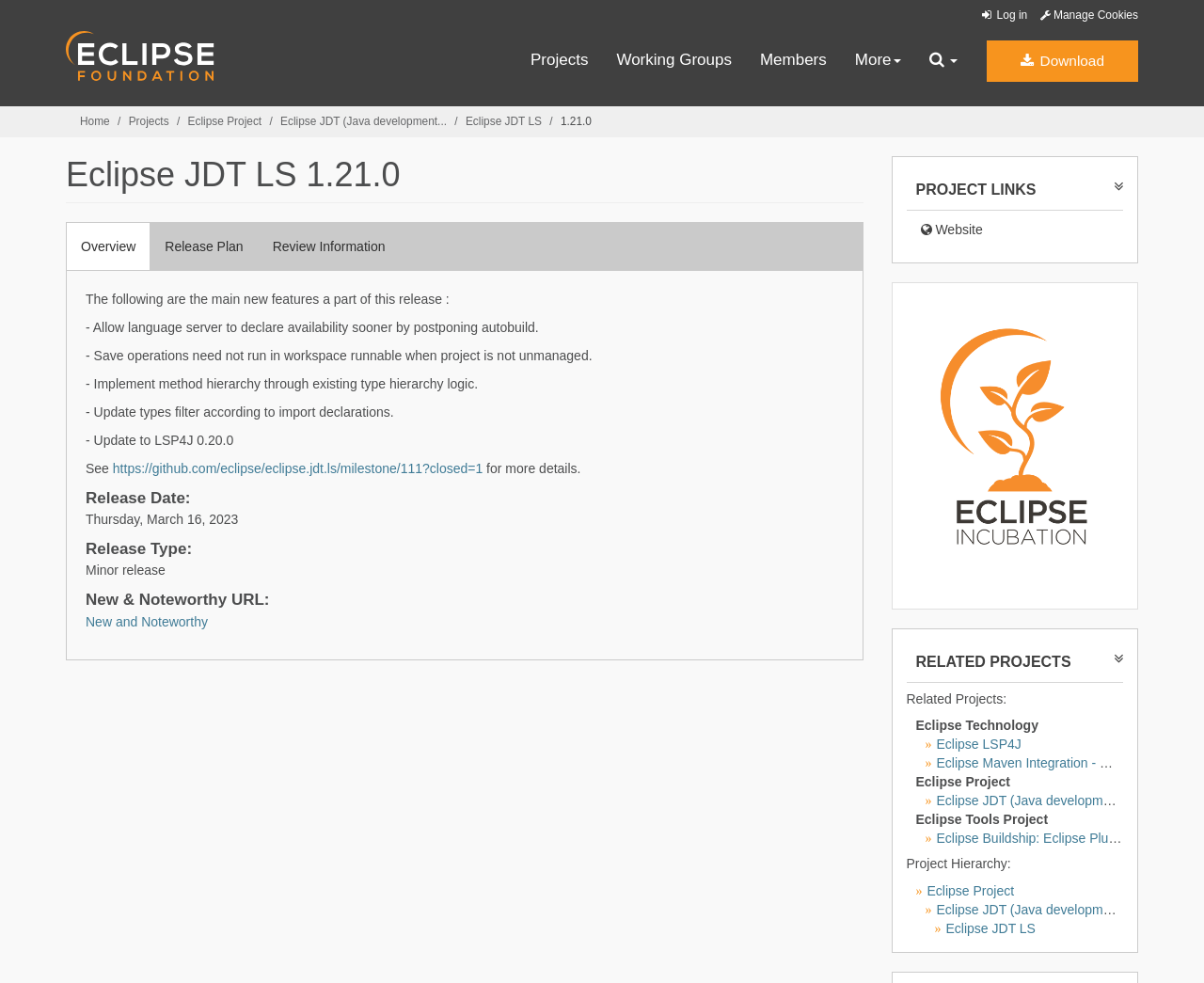What is the link to the Eclipse JDT LS project website?
Please provide a detailed and thorough answer to the question.

I found the link by looking at the 'PROJECT LINKS' section on the webpage, which contains a link to the Eclipse JDT LS project website. The link is specified as 'https://github.com/eclipse/eclipse.jdt.ls/milestone/111?closed=1'.